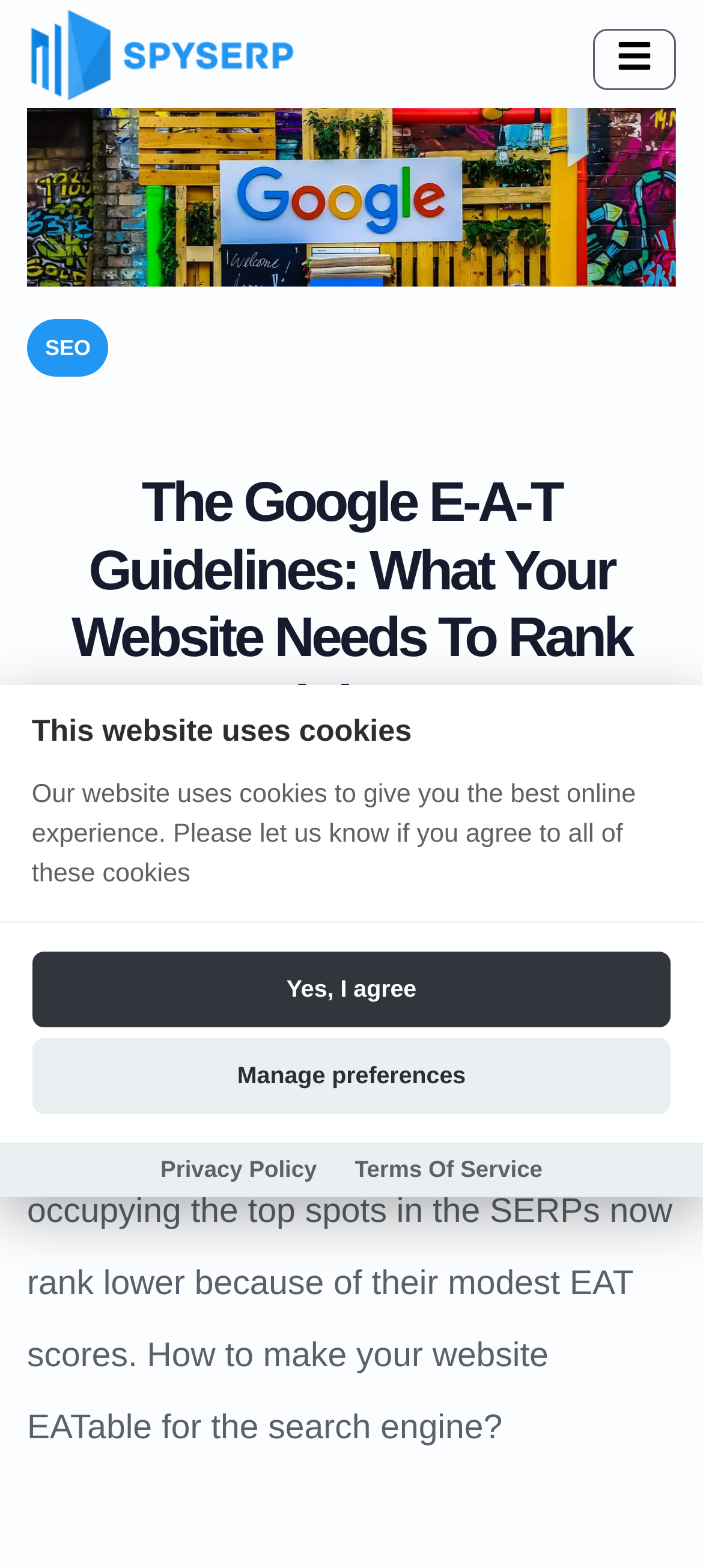What is the author's name?
Based on the visual details in the image, please answer the question thoroughly.

The author's name is mentioned in the webpage content, specifically in the section with the heading 'The Google E-A-T Guidelines: What Your Website Needs To Rank Higher?' and the link 'Taras'.